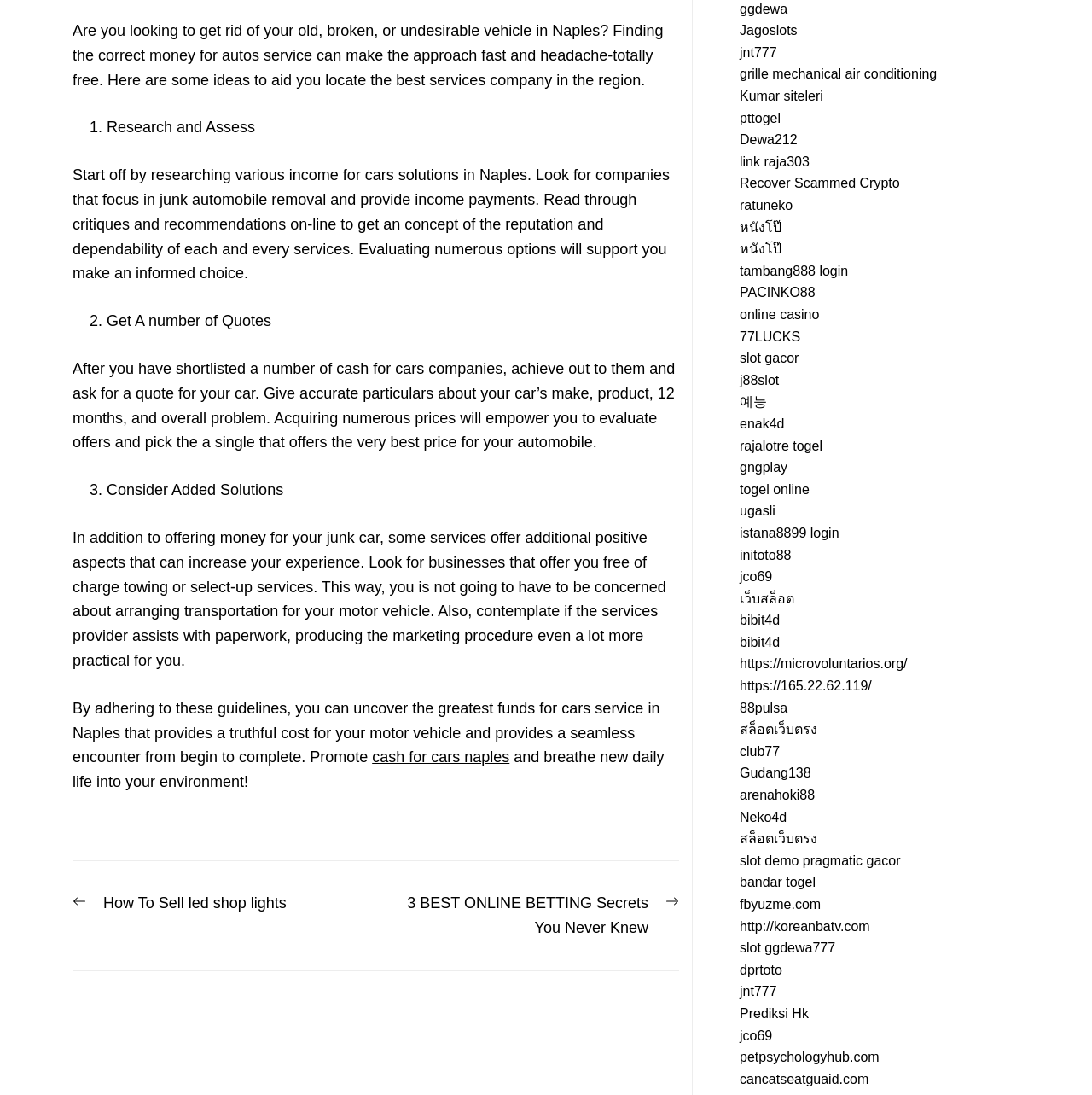Is free towing or pick-up service mentioned as an additional benefit?
Please ensure your answer to the question is detailed and covers all necessary aspects.

The webpage suggests that some cash for cars services may offer additional benefits, including free towing or pick-up services, which can make the process more convenient for the user.